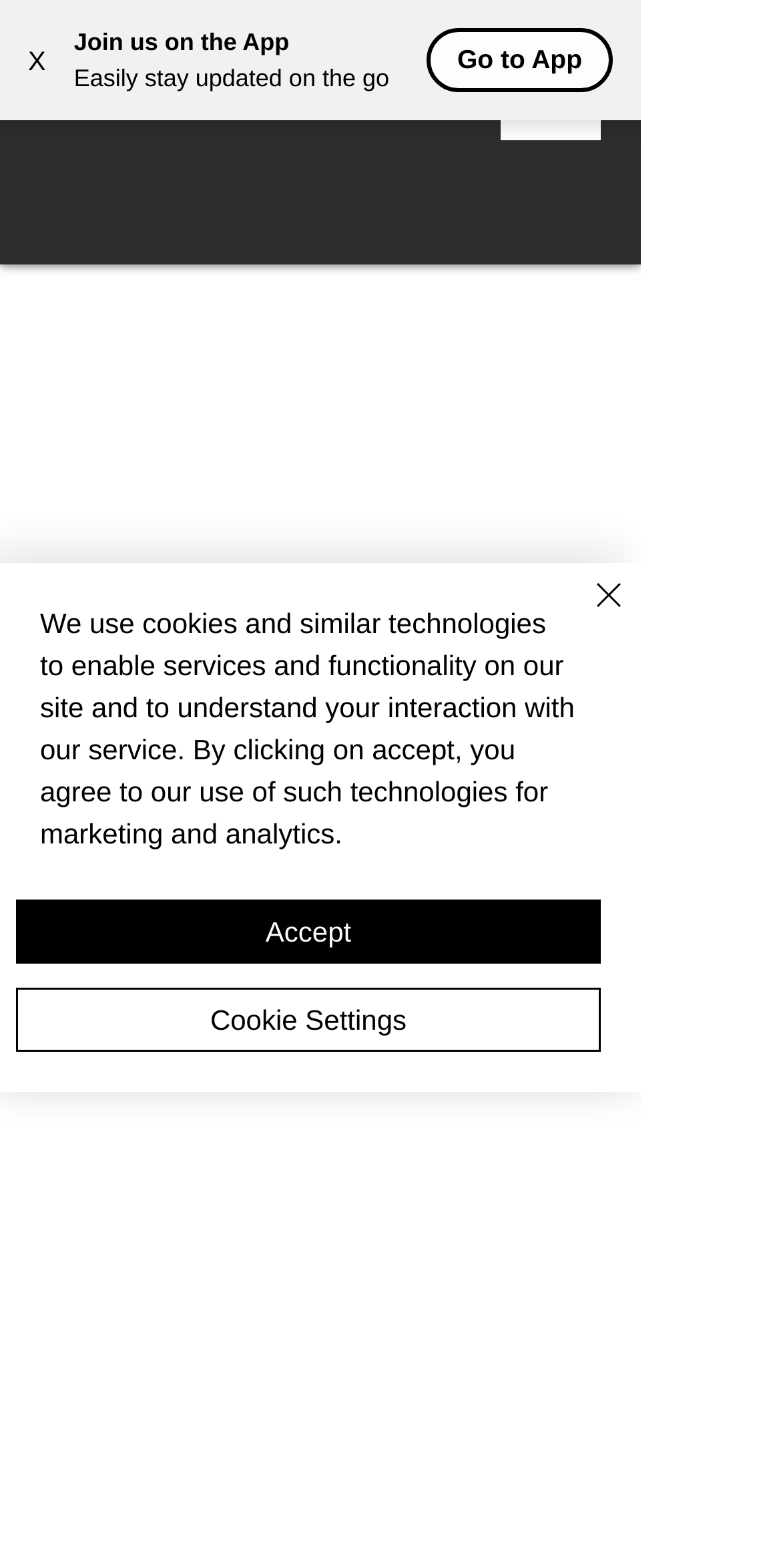Can you specify the bounding box coordinates of the area that needs to be clicked to fulfill the following instruction: "Email us"?

[0.0, 0.636, 0.164, 0.696]